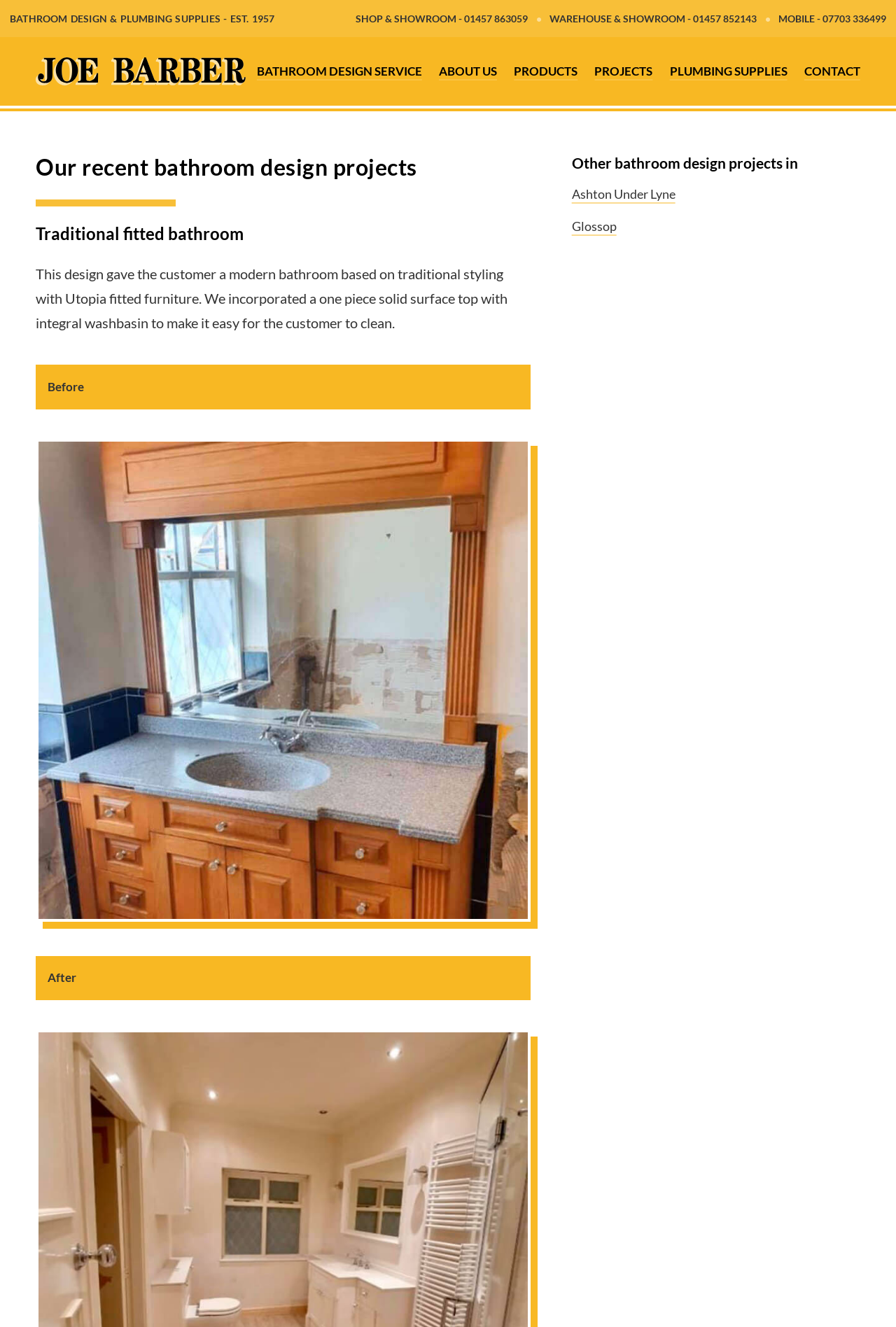What type of furniture is used in the bathroom design?
Using the visual information from the image, give a one-word or short-phrase answer.

Utopia fitted furniture